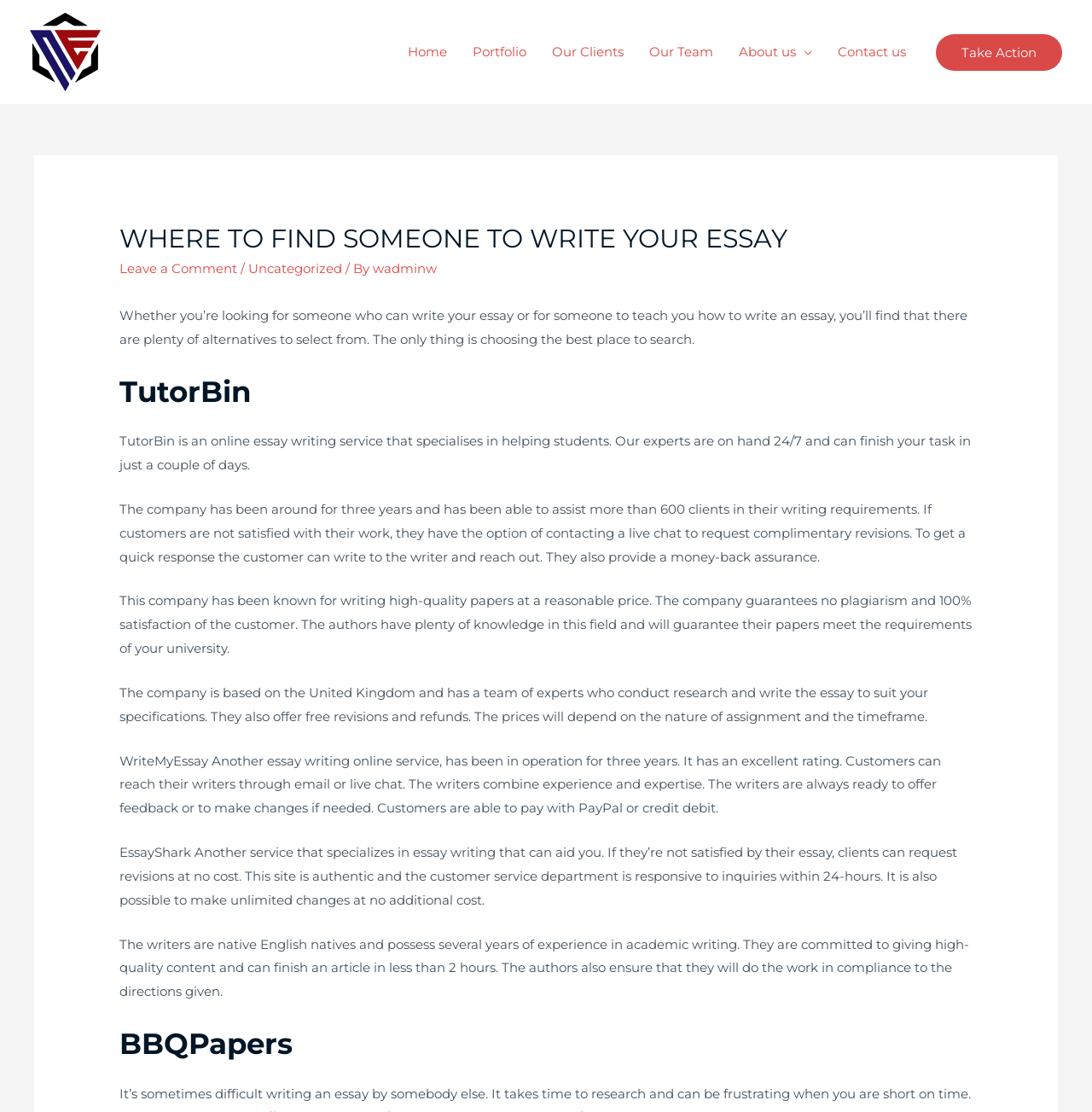Find the bounding box coordinates of the element you need to click on to perform this action: 'Click on the 'Contact us' link'. The coordinates should be represented by four float values between 0 and 1, in the format [left, top, right, bottom].

[0.755, 0.02, 0.841, 0.074]